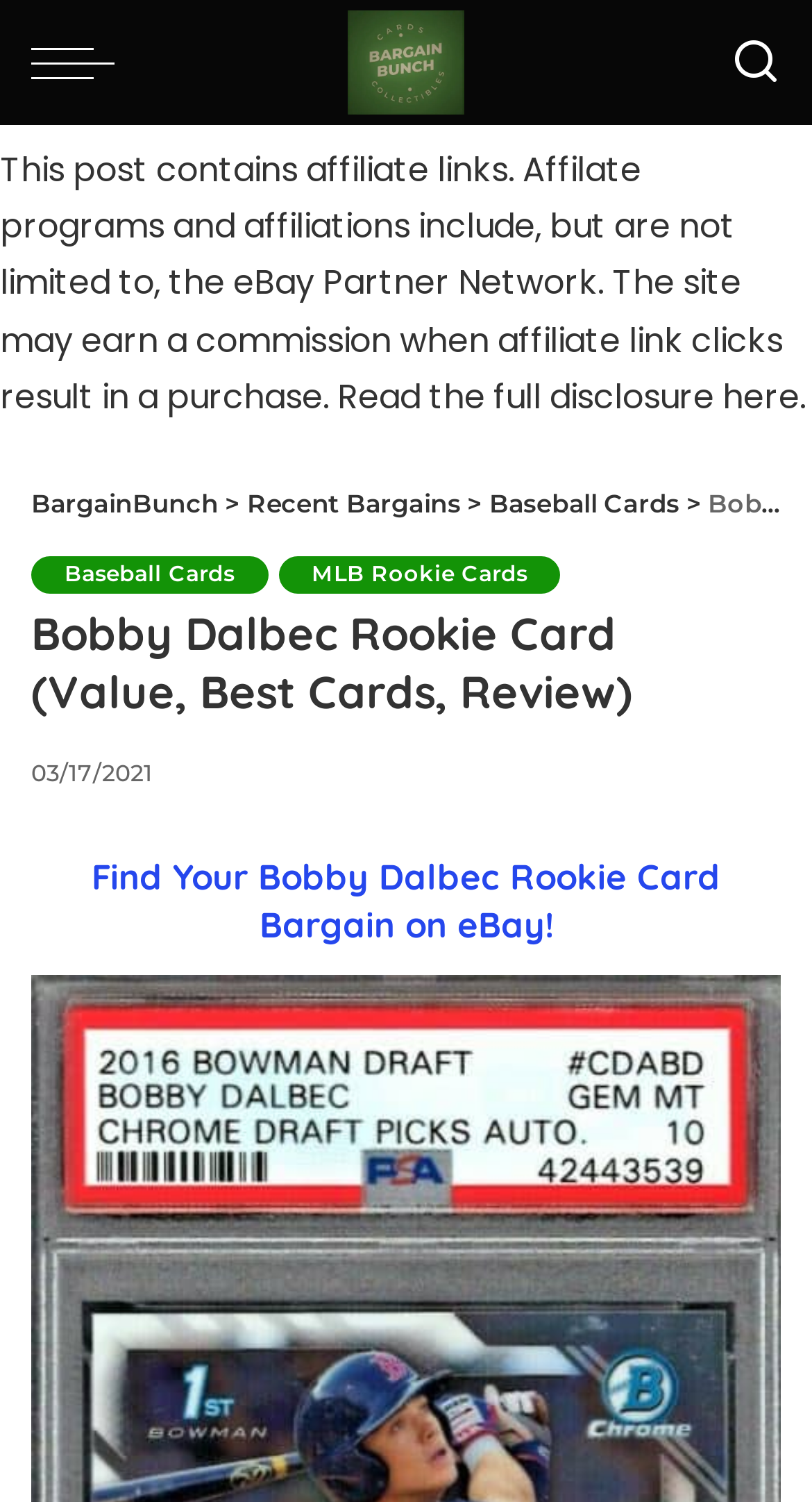What is the name of the baseball player featured on this webpage?
Answer the question with just one word or phrase using the image.

Bobby Dalbec